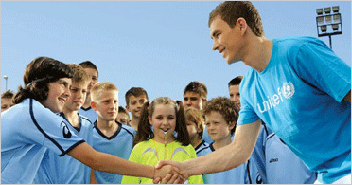What are the children in the image wearing?
Examine the webpage screenshot and provide an in-depth answer to the question.

The children surrounding the volunteer and the young boy are all dressed in identical blue soccer jerseys, which suggests that they are part of a team or a group participating in a soccer-related event or activity.